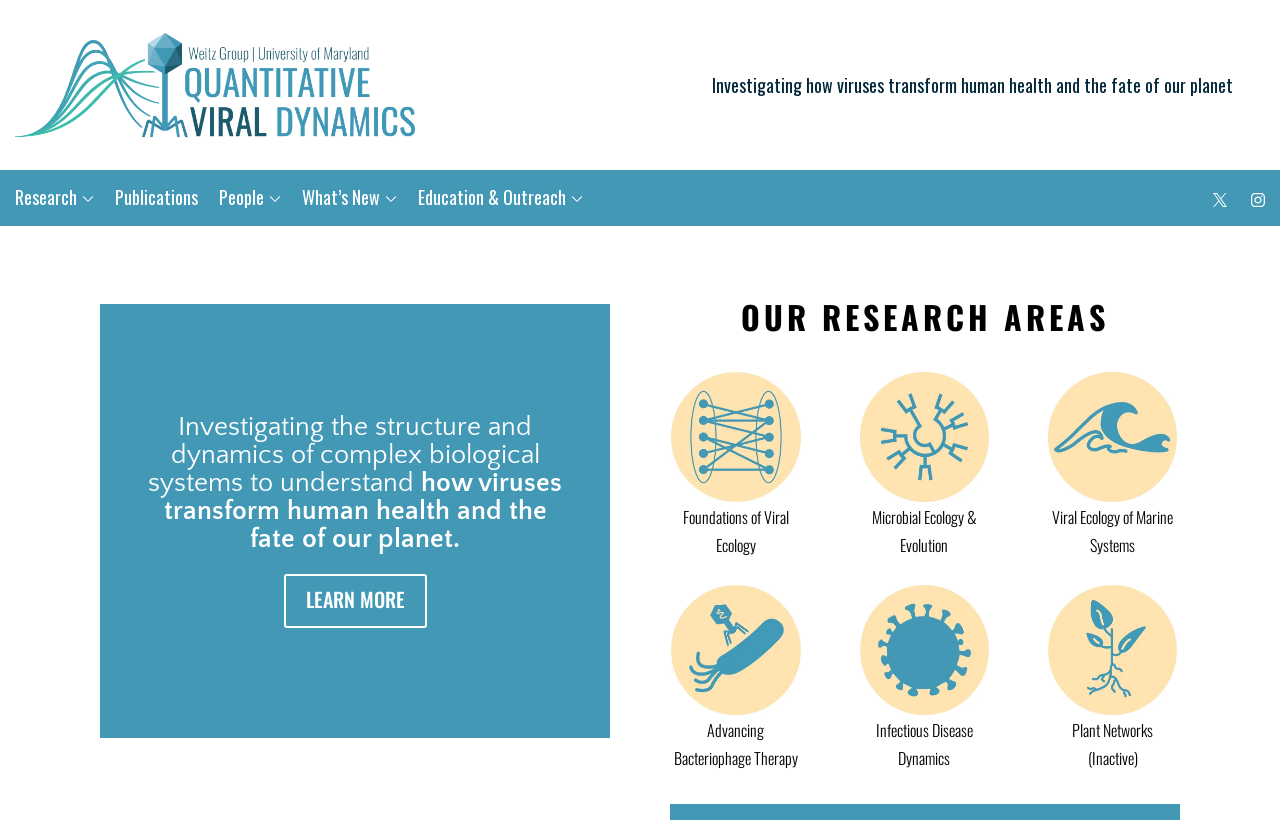Identify the bounding box of the HTML element described here: "What’s New". Provide the coordinates as four float numbers between 0 and 1: [left, top, right, bottom].

[0.236, 0.208, 0.31, 0.276]